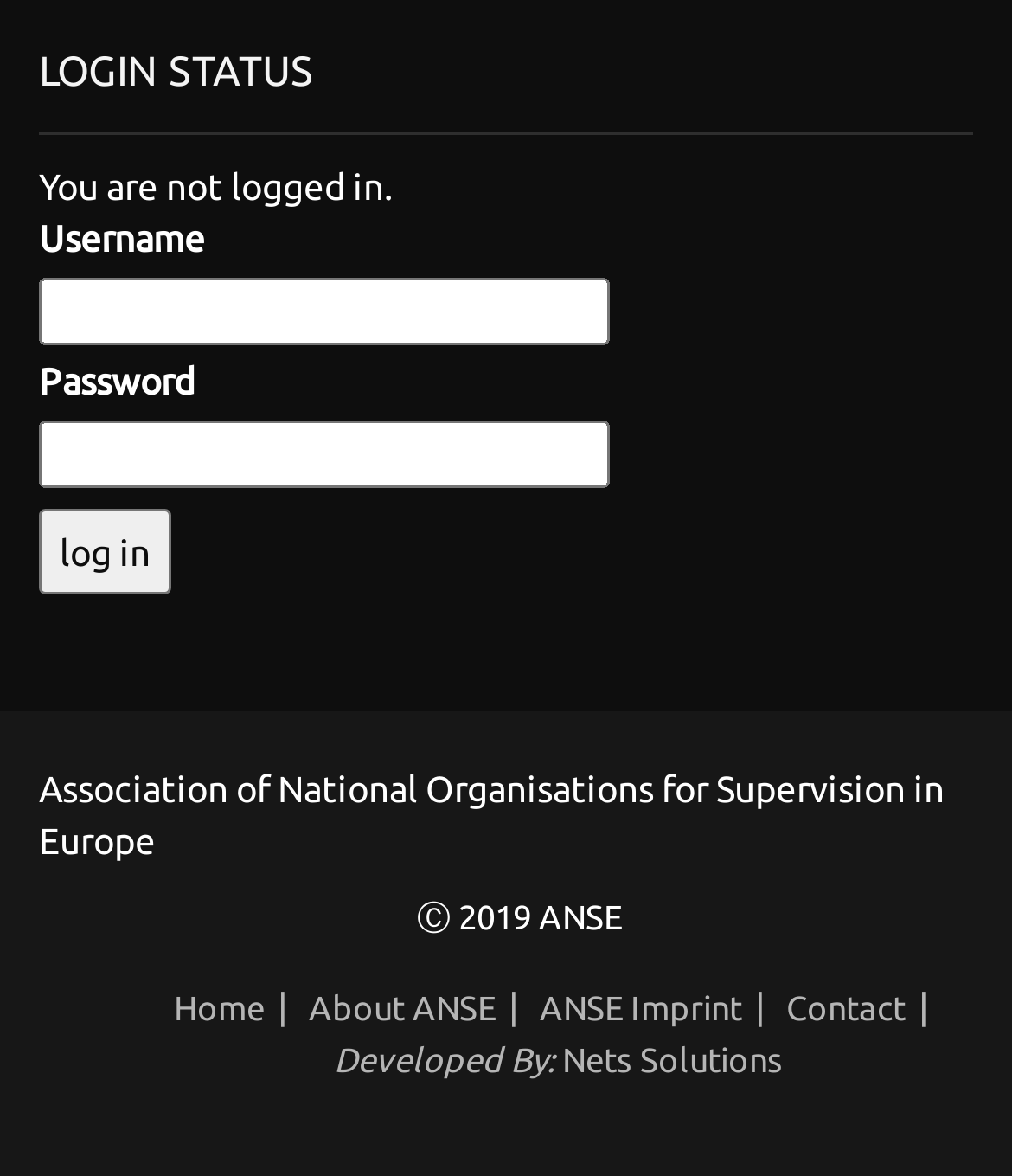What is the current login status?
Please provide a comprehensive answer based on the details in the screenshot.

I determined the current login status by looking at the text 'You are not logged in.' which is located below the 'LOGIN STATUS' heading.